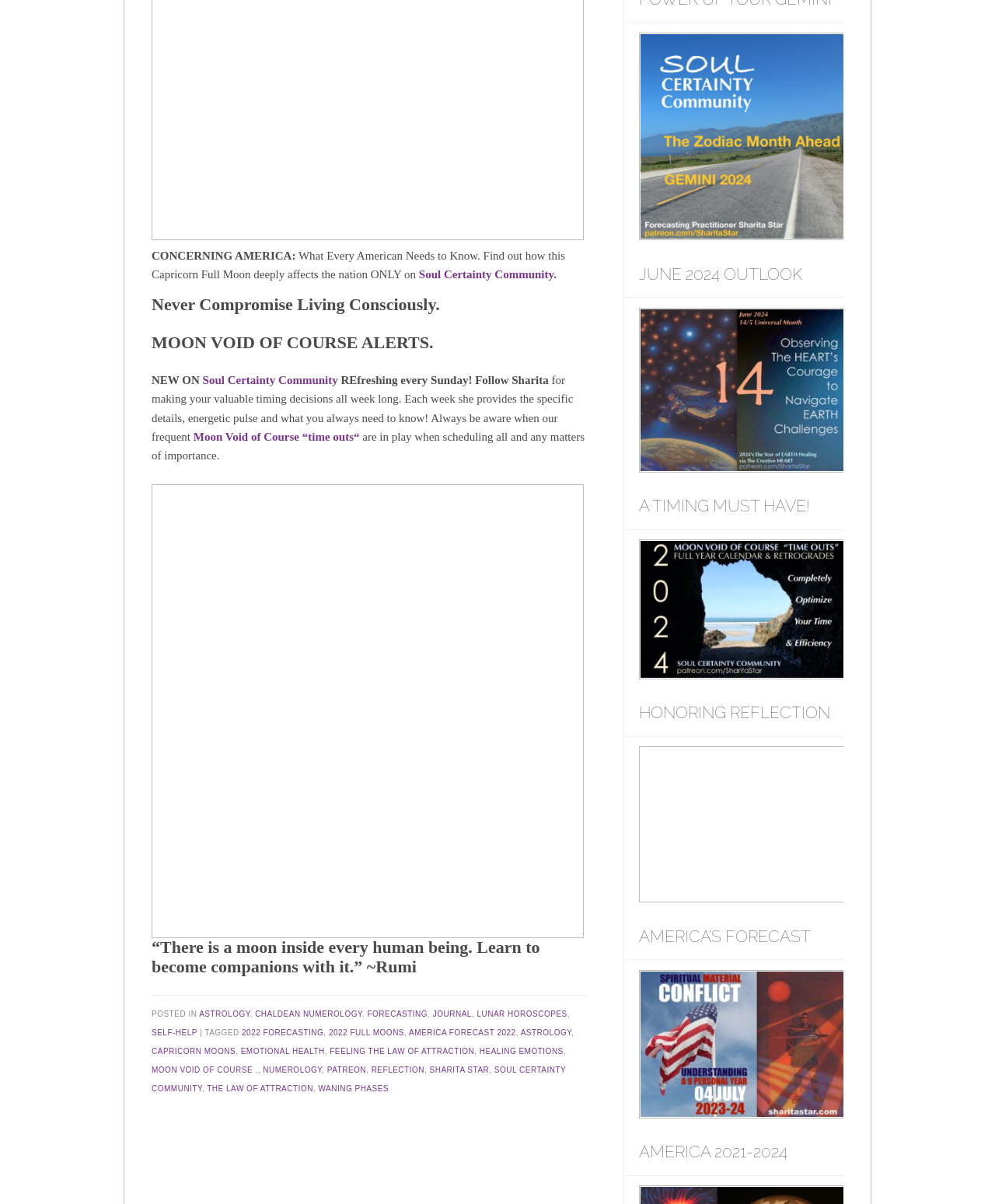Give a one-word or short-phrase answer to the following question: 
What type of content is posted on this webpage?

Blog posts